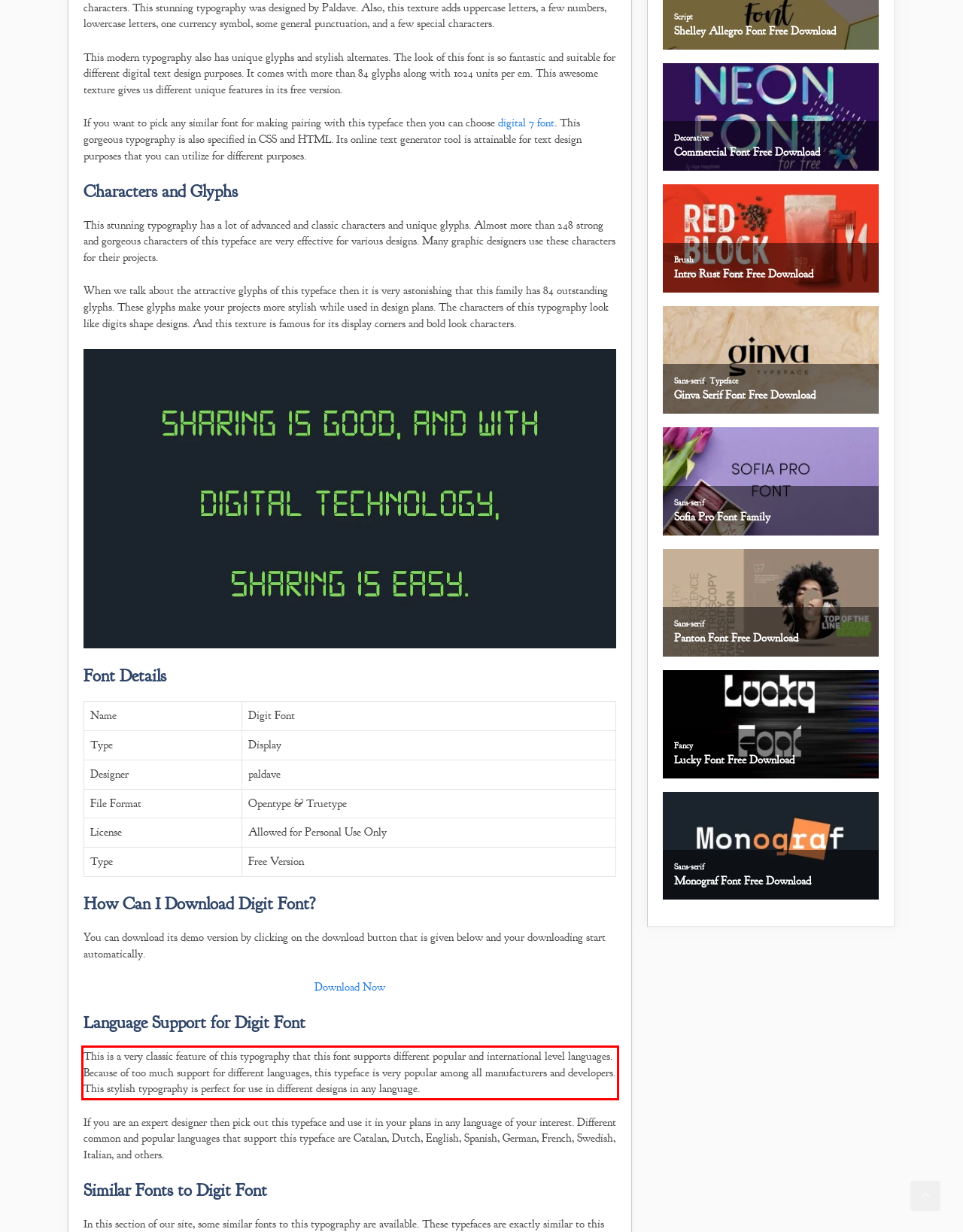Extract and provide the text found inside the red rectangle in the screenshot of the webpage.

This is a very classic feature of this typography that this font supports different popular and international level languages. Because of too much support for different languages, this typeface is very popular among all manufacturers and developers. This stylish typography is perfect for use in different designs in any language.